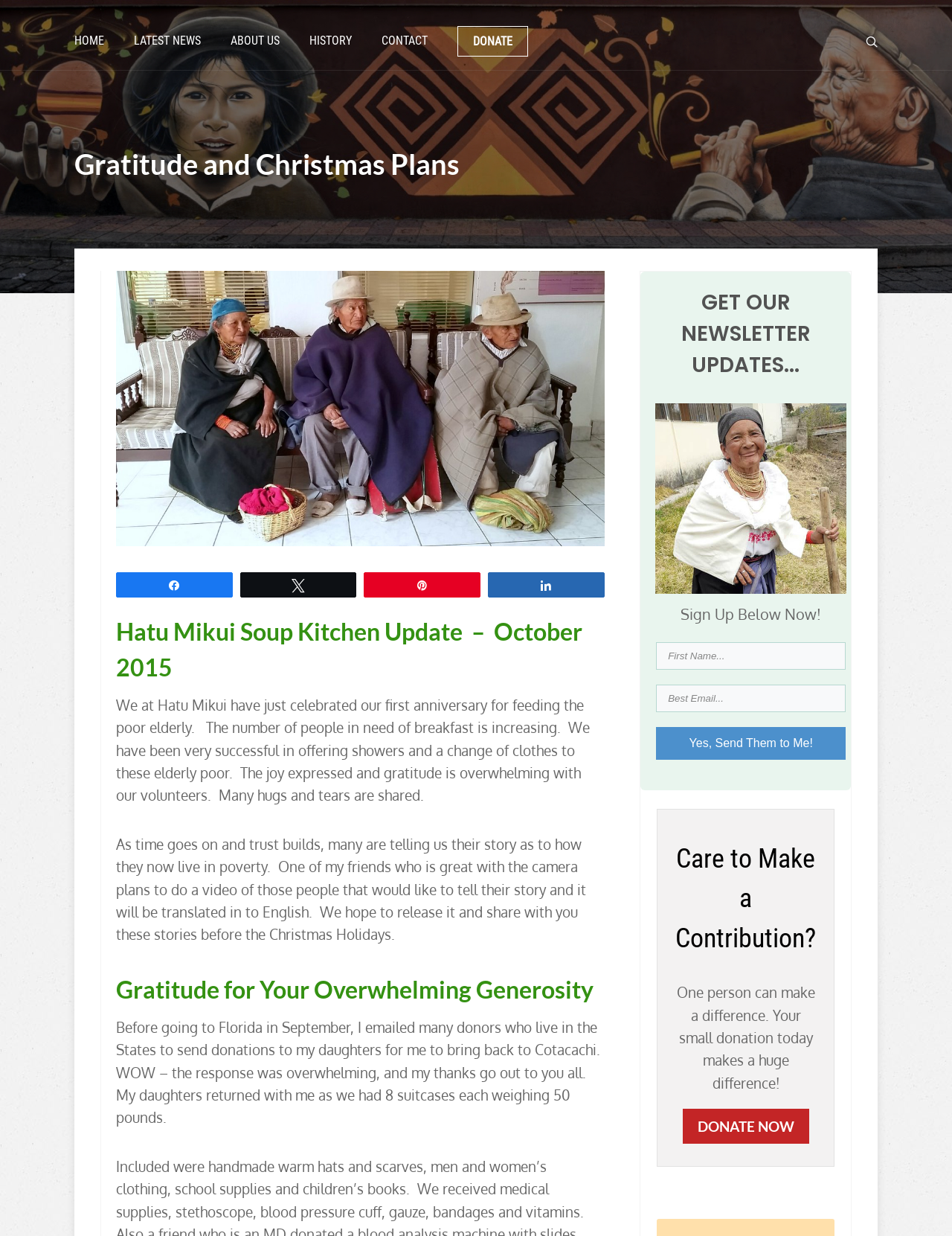Please locate the bounding box coordinates of the element that should be clicked to achieve the given instruction: "Click the DONATE NOW link".

[0.717, 0.897, 0.85, 0.926]